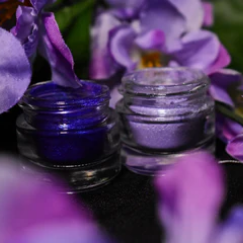Give a comprehensive caption that covers the entire image content.

This image showcases two small glass jars of loose pigment, nestled among vibrant purple flowers. The jar on the left holds a striking deep purple pigment, while the jar on the right contains a shimmering lavender hue. The rich colors of the pigments are beautifully contrasted by the soft petals surrounding them, creating an aesthetically pleasing composition that highlights both the product's allure and the natural beauty of the flowers. This enticing visual evokes a sense of creativity and artistry, ideal for makeup enthusiasts and professionals alike.